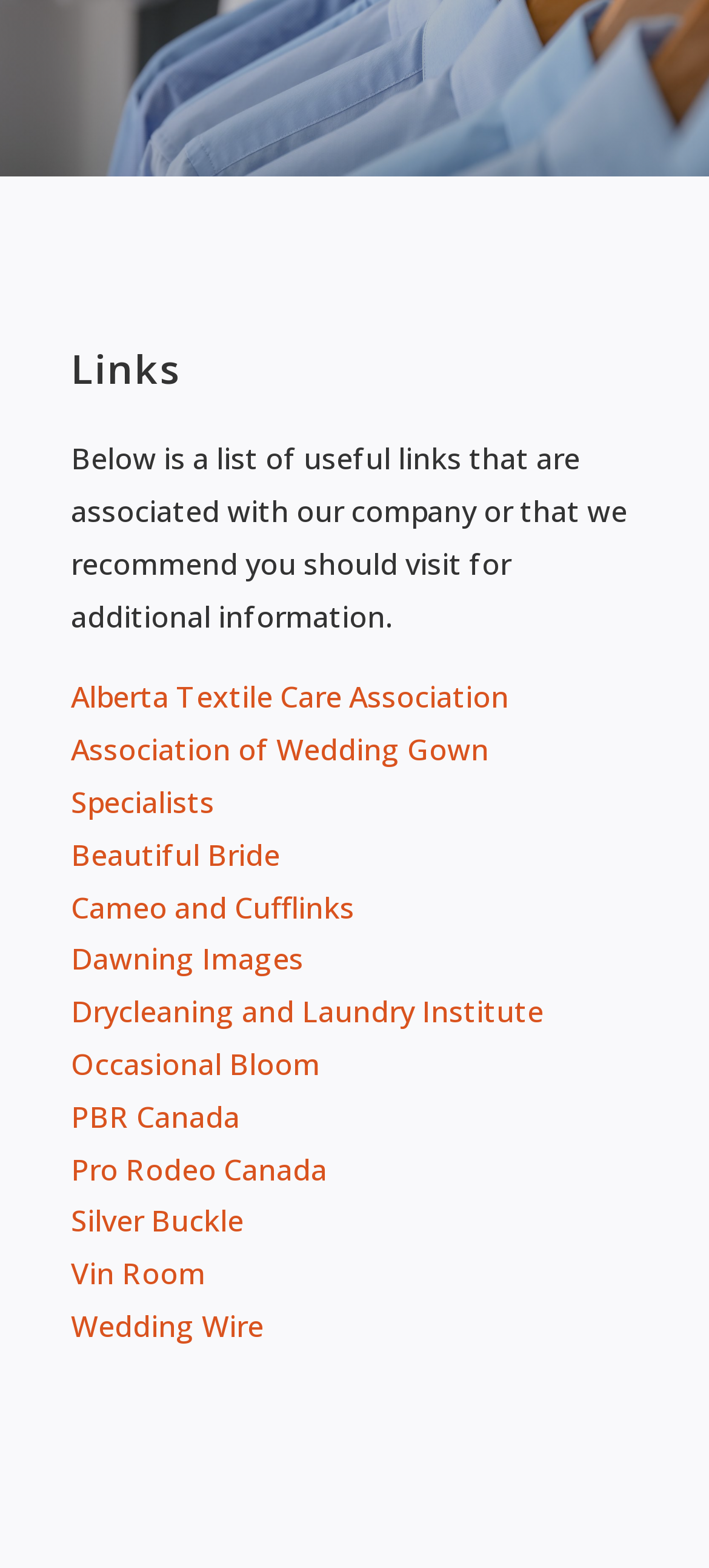Given the description of the UI element: "Drycleaning and Laundry Institute", predict the bounding box coordinates in the form of [left, top, right, bottom], with each value being a float between 0 and 1.

[0.1, 0.632, 0.767, 0.658]